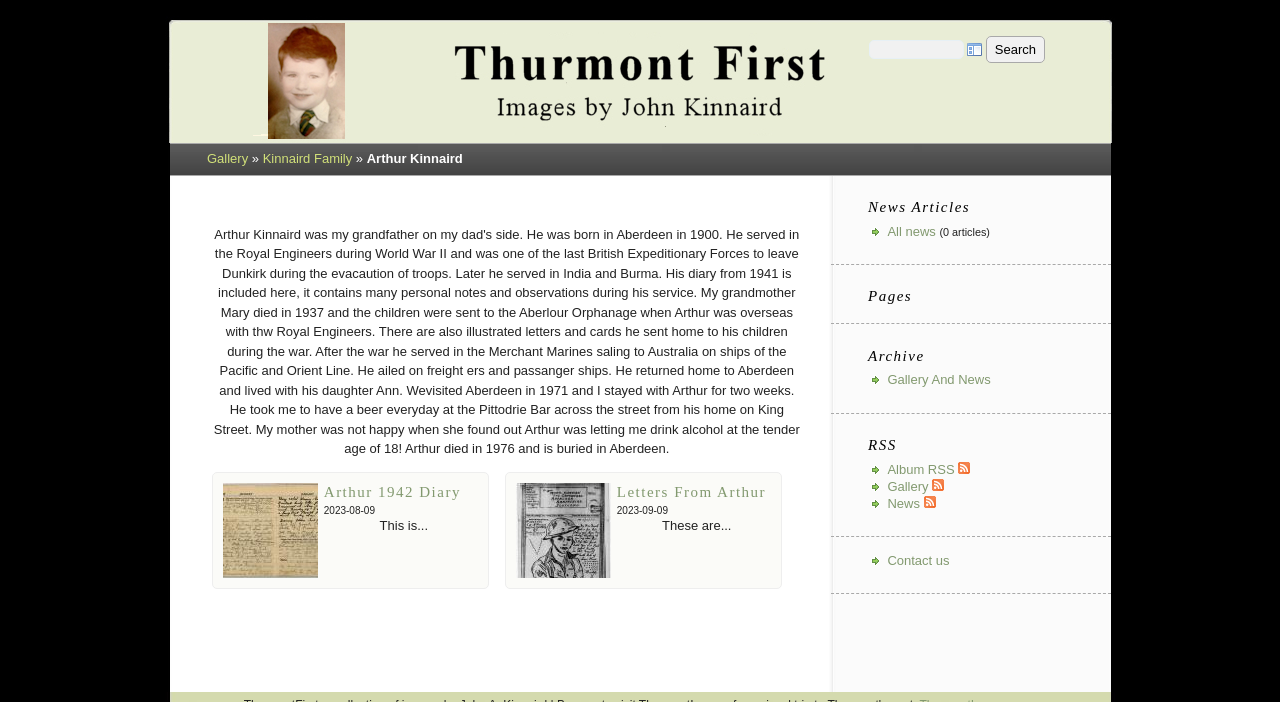Present a detailed account of what is displayed on the webpage.

The webpage is about Arthur Kinnaird and the Kinnaird Family. At the top, there is a search bar with a "Search" button to the right. Below the search bar, there is a heading that reads "Gallery » Kinnaird Family » Arthur Kinnaird", which is divided into three links: "Gallery", "Kinnaird Family", and "Arthur Kinnaird".

On the left side of the page, there are several sections. The first section is about "Arthur 1942 Diary", which includes a link, an image, and a heading. Below this section, there is a static text "2023-08-09" and a brief description "This is...". The next section is about "Letters From Arthur", which also includes a link, an image, and a heading. Below this section, there is a static text "2023-09-09" and a brief description "These are...".

On the right side of the page, there are several headings, including "News Articles", "Pages", "Archive", and "RSS". Under the "News Articles" heading, there is a link "All news" and a static text "(0 articles)". Under the "Pages" heading, there is a link "Gallery And News". Under the "RSS" heading, there are three links: "Album RSS RSS Feed", "Gallery RSS Feed", and "News RSS Feed", each with an accompanying image. At the bottom of the page, there is a link "Contact us".